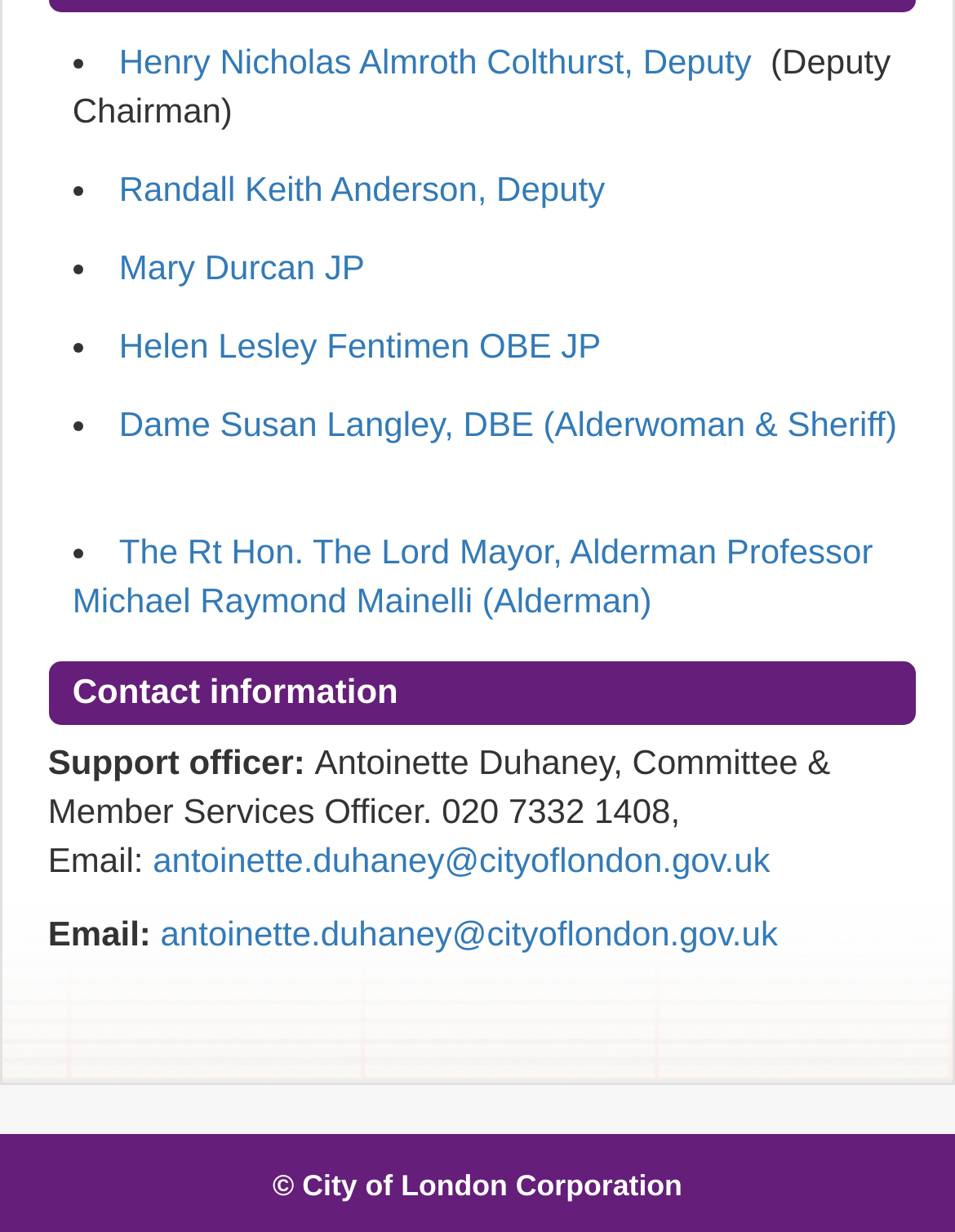Provide a brief response to the question below using a single word or phrase: 
How many links are on the page?

7